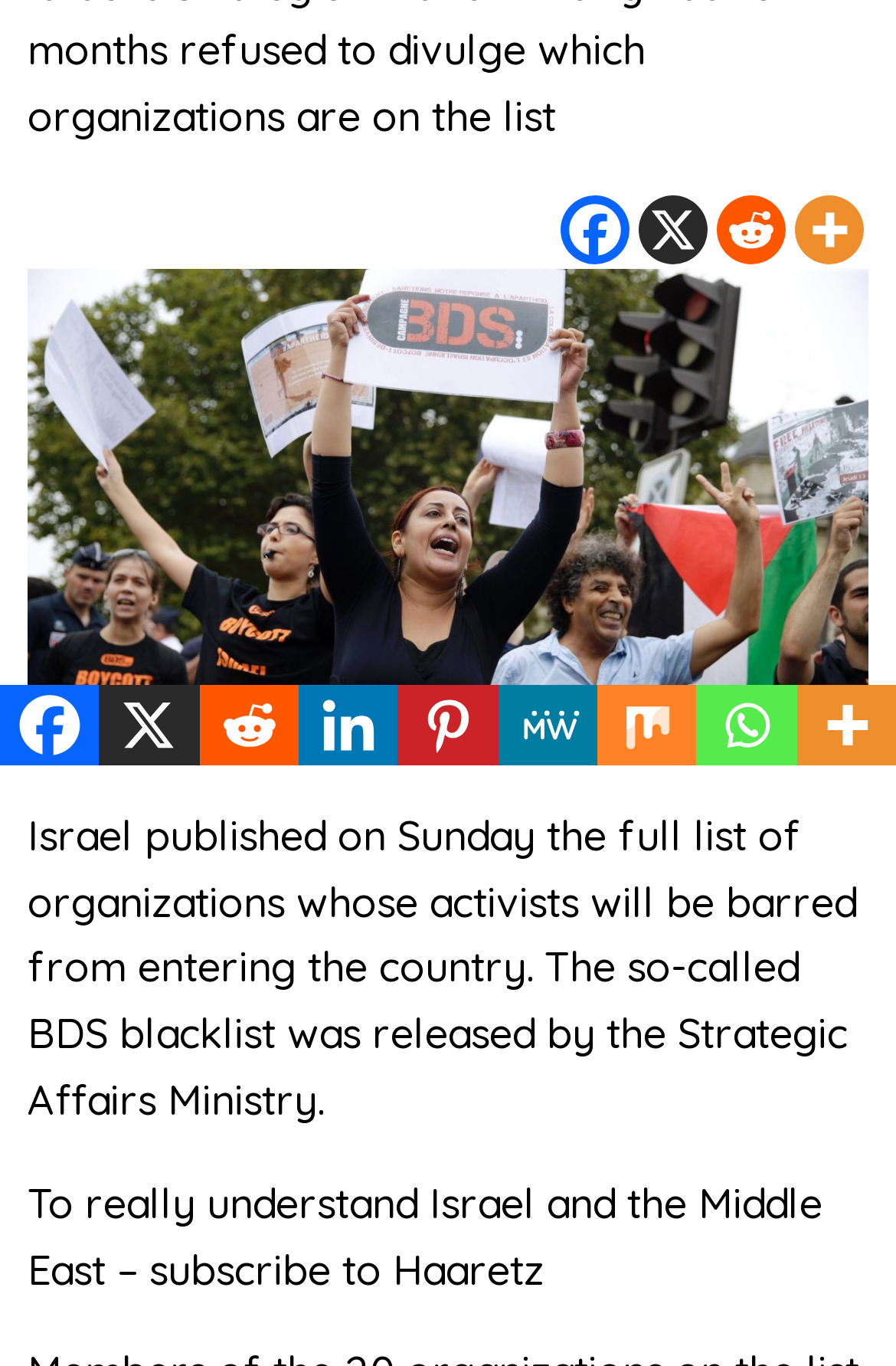Determine the bounding box for the described UI element: "parent_node: Search name="s"".

None